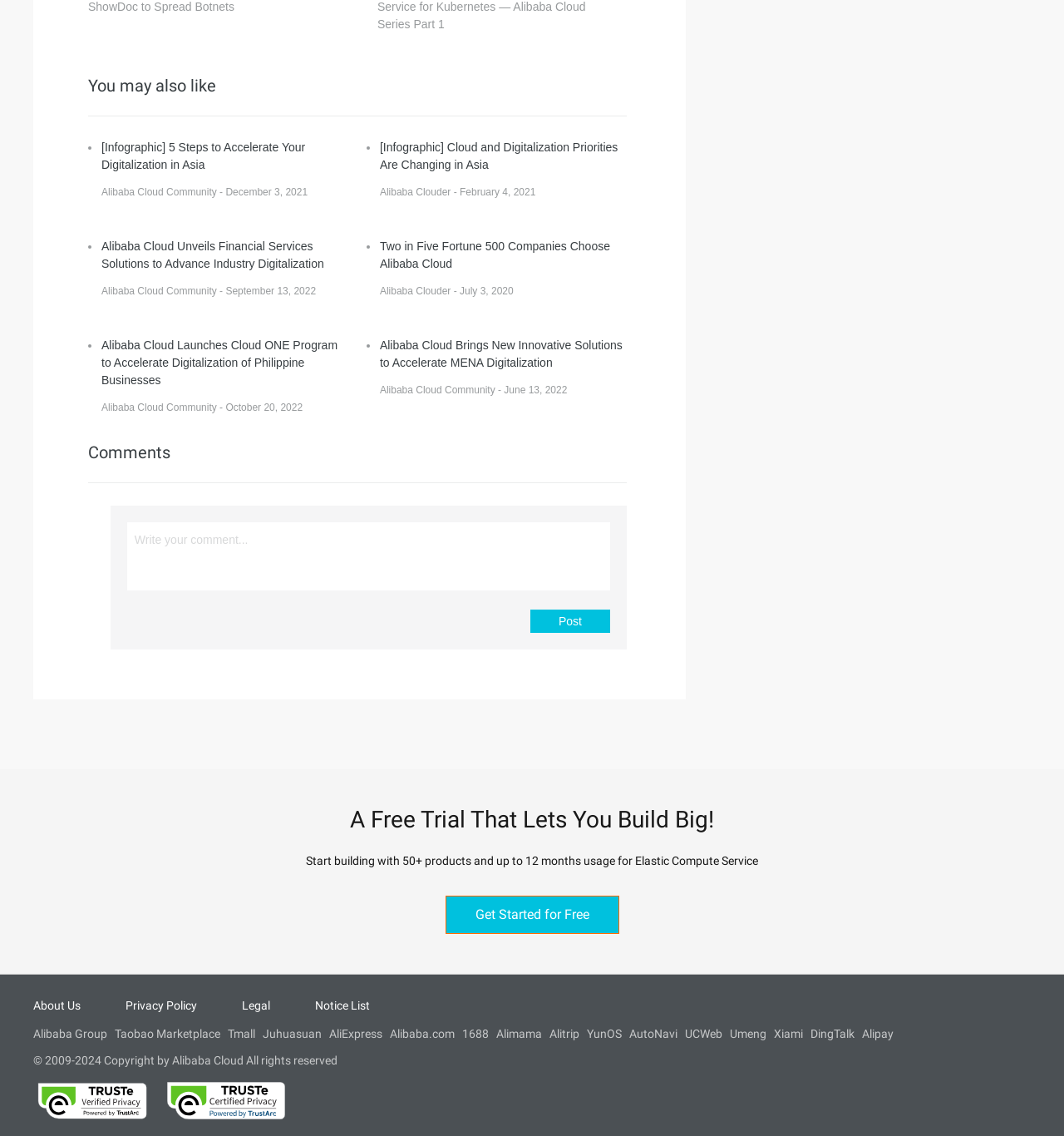Based on the description "Get Started for Free", find the bounding box of the specified UI element.

[0.418, 0.788, 0.582, 0.822]